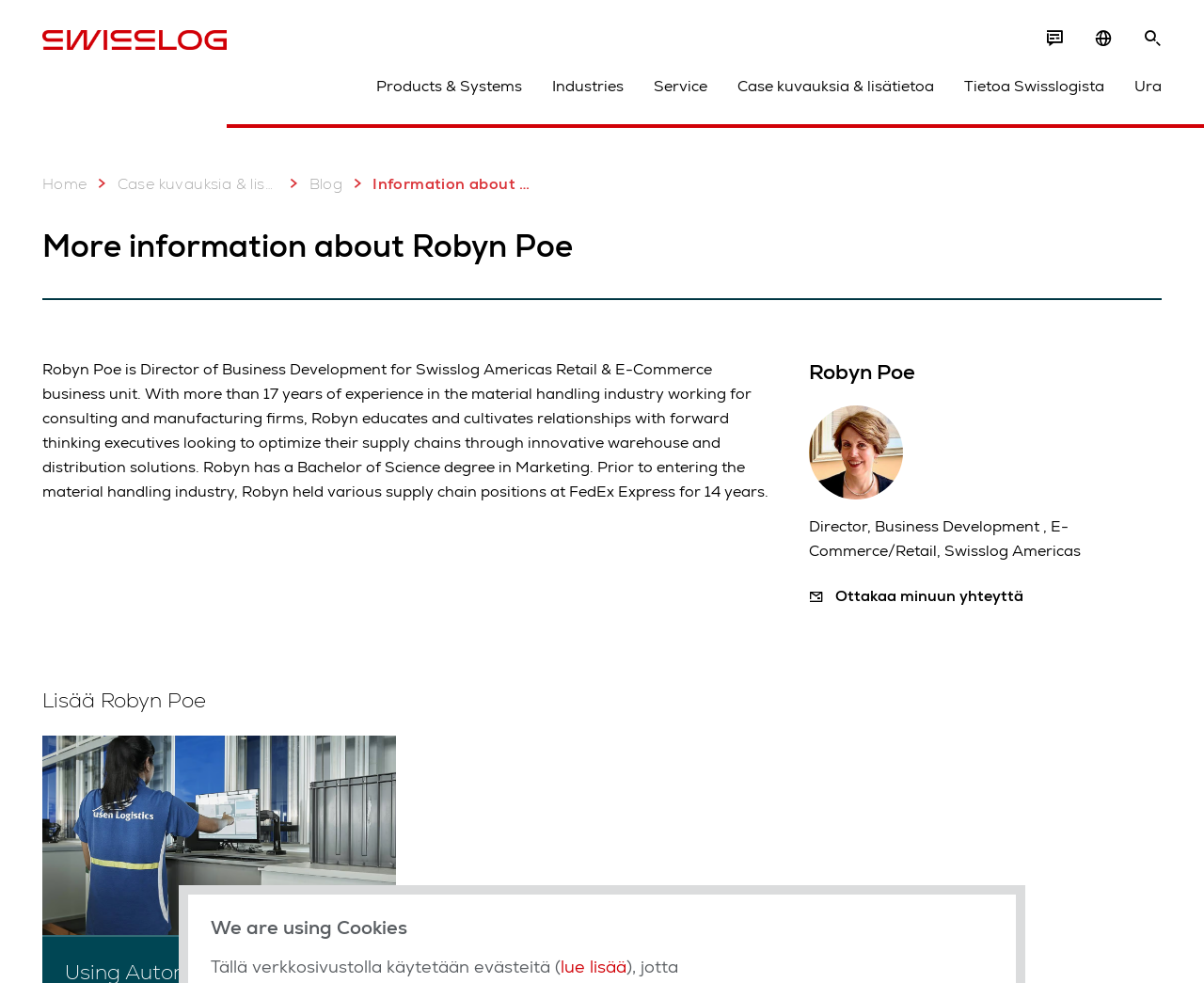Determine the bounding box coordinates of the clickable area required to perform the following instruction: "Search for something in the search box". The coordinates should be represented as four float numbers between 0 and 1: [left, top, right, bottom].

[0.219, 0.021, 0.762, 0.055]